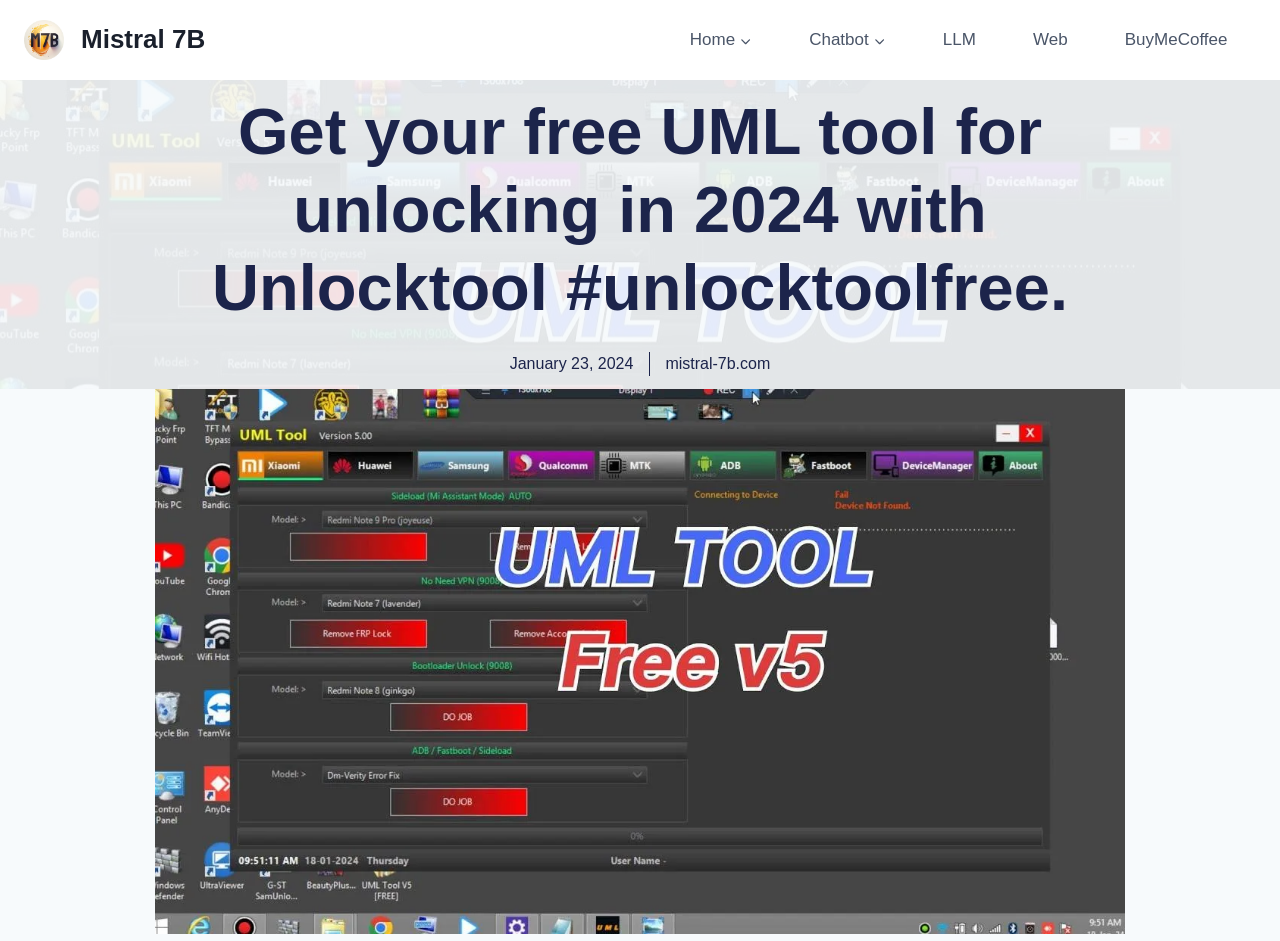Please predict the bounding box coordinates of the element's region where a click is necessary to complete the following instruction: "Visit the mistral-7b.com website". The coordinates should be represented by four float numbers between 0 and 1, i.e., [left, top, right, bottom].

[0.52, 0.374, 0.602, 0.399]